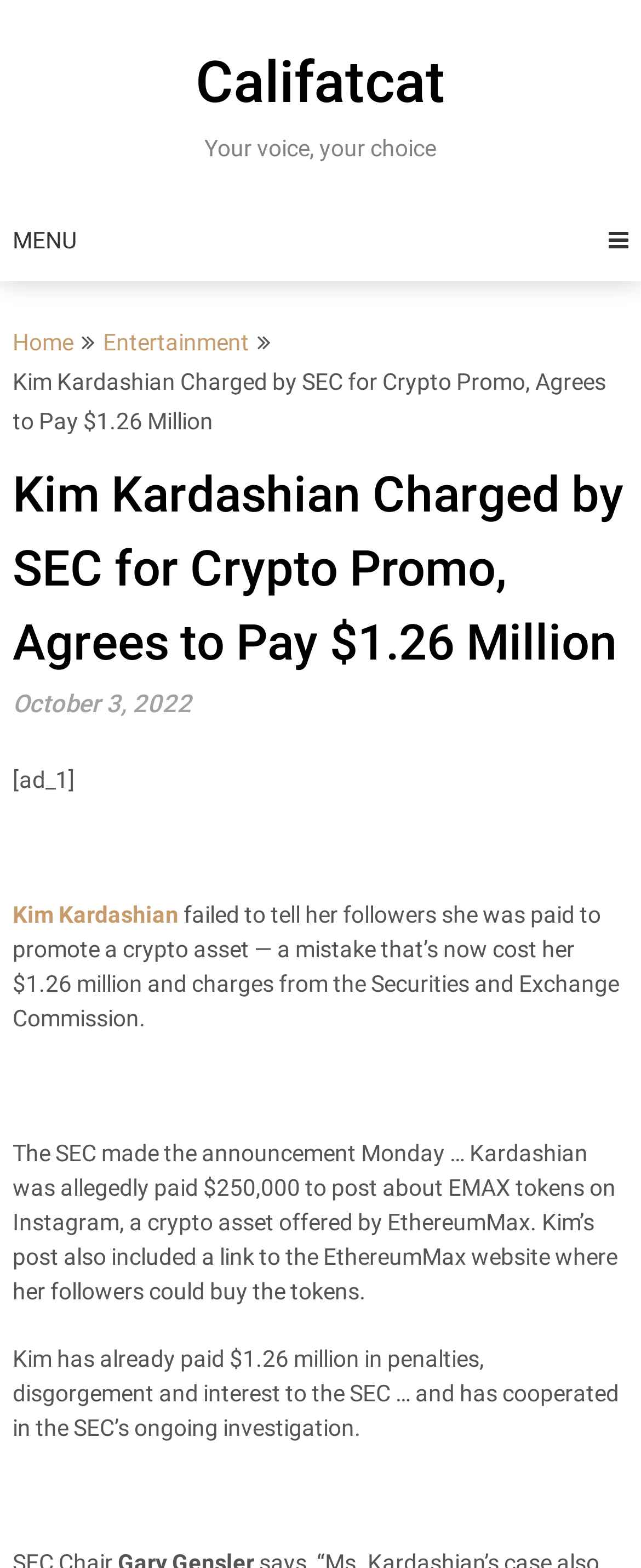Please analyze the image and provide a thorough answer to the question:
Where can Kim's followers buy the EMAX tokens?

According to the webpage, Kim's Instagram post included a link to the EthereumMax website where her followers could buy the EMAX tokens.